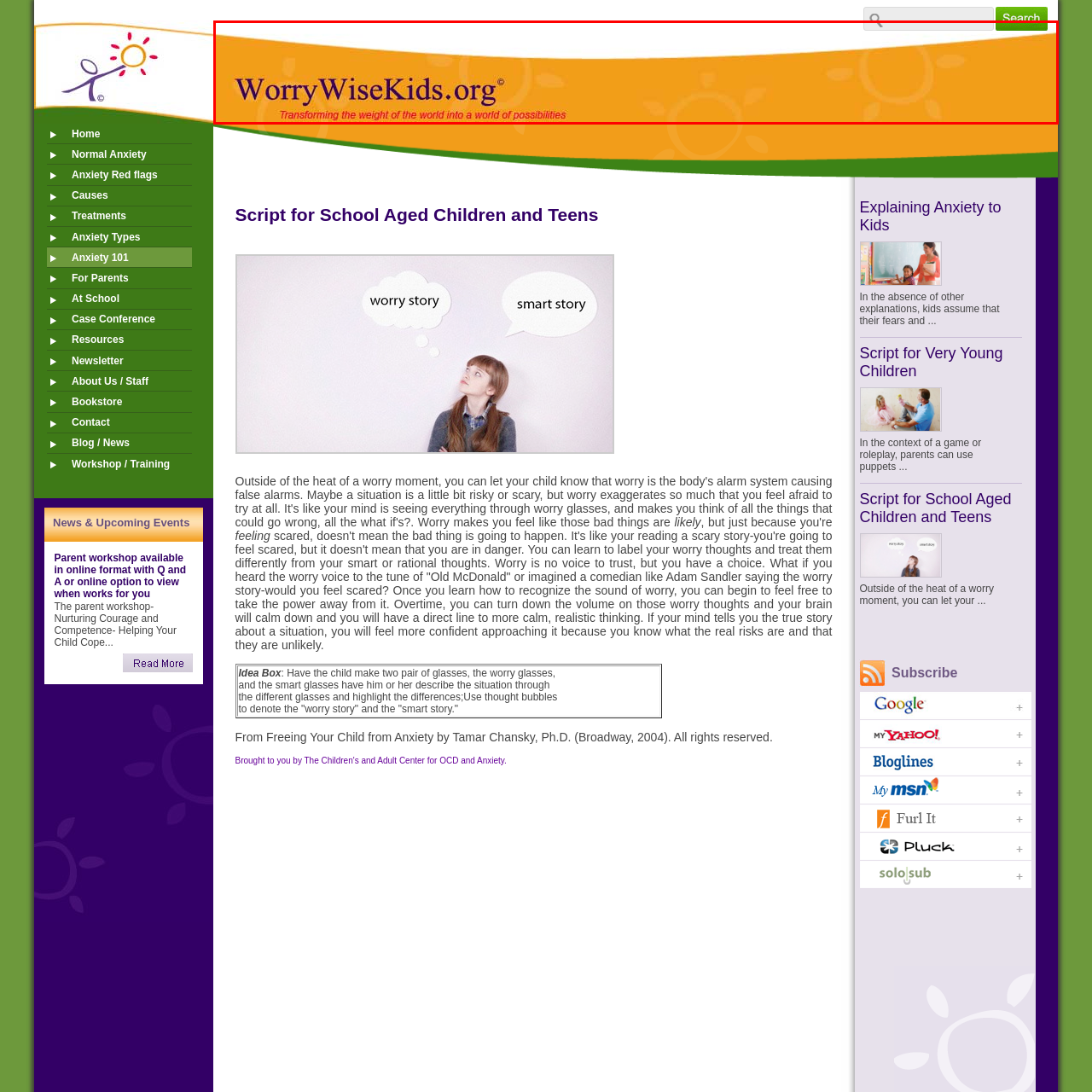Provide a comprehensive description of the image highlighted by the red bounding box.

The image features the logo of WorryWiseKids.org, prominently displaying the organization's name in a bold, purple font against a vibrant orange background. The tagline "Transforming the weight of the world into a world of possibilities" is positioned below the logo, conveying a message of hope and empowerment. Subtle patterns of sun shapes enhance the lively atmosphere of the design. Additionally, a search icon is located in the upper right corner, suggesting accessibility and user engagement, inviting visitors to explore the resources available on the site. This image embodies the mission of WorryWiseKids.org, focusing on supporting children and families in managing anxiety.